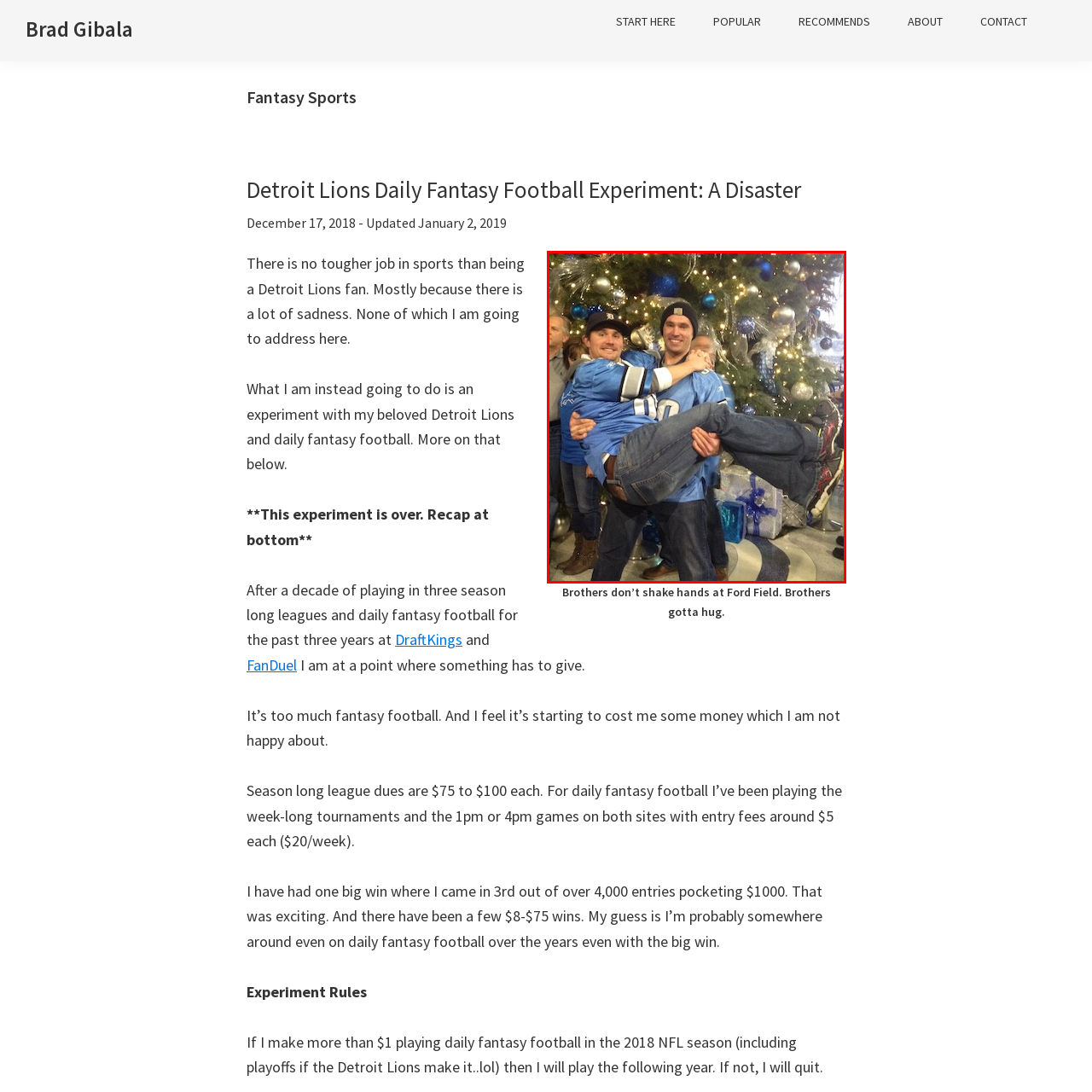What are the two friends wearing?
Please observe the details within the red bounding box in the image and respond to the question with a detailed explanation based on what you see.

The caption explicitly states that the two friends are dressed in Detroit Lions jerseys, which indicates their team spirit and enthusiasm for the sport.